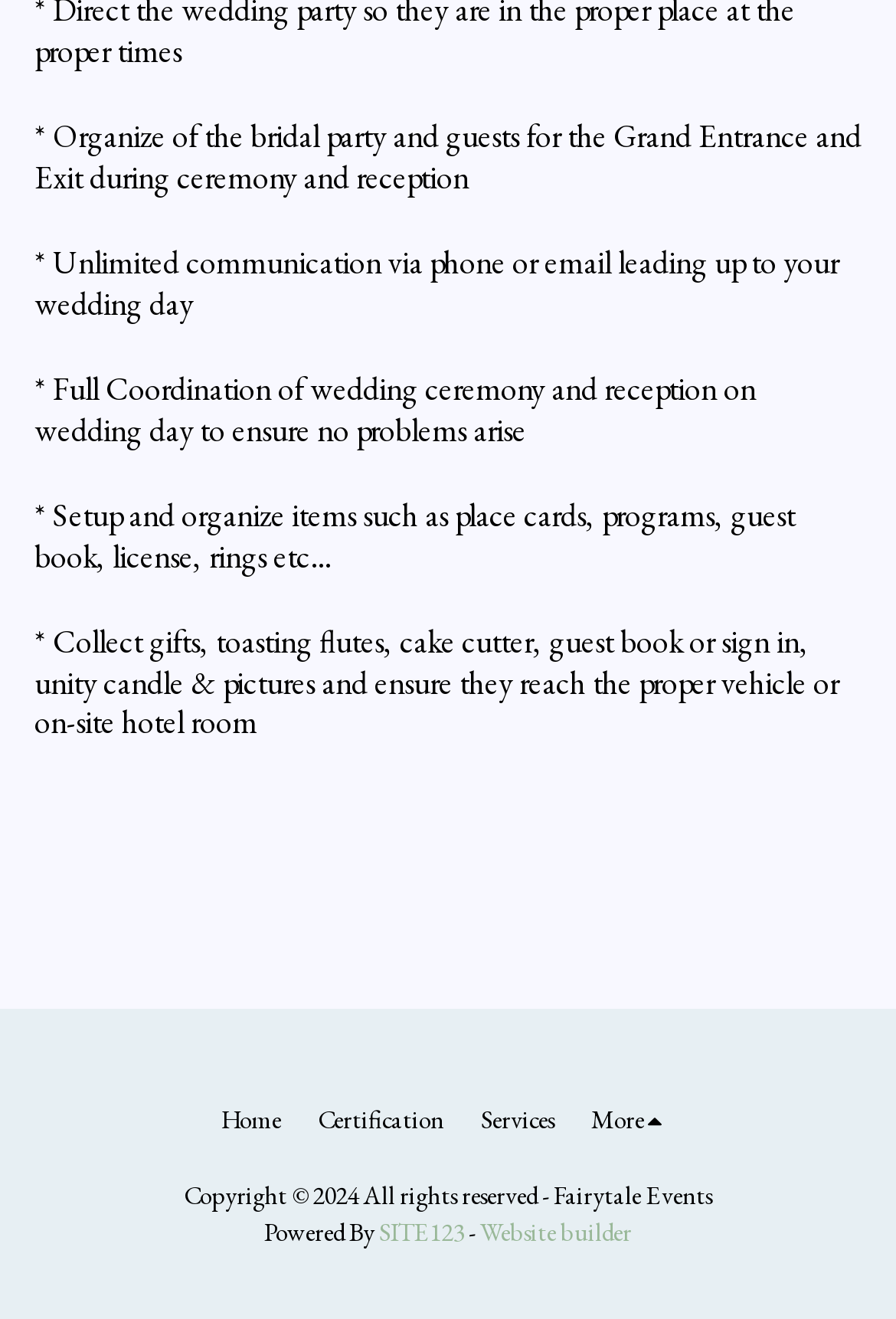Answer the question briefly using a single word or phrase: 
How many navigation links are at the top of the page?

4